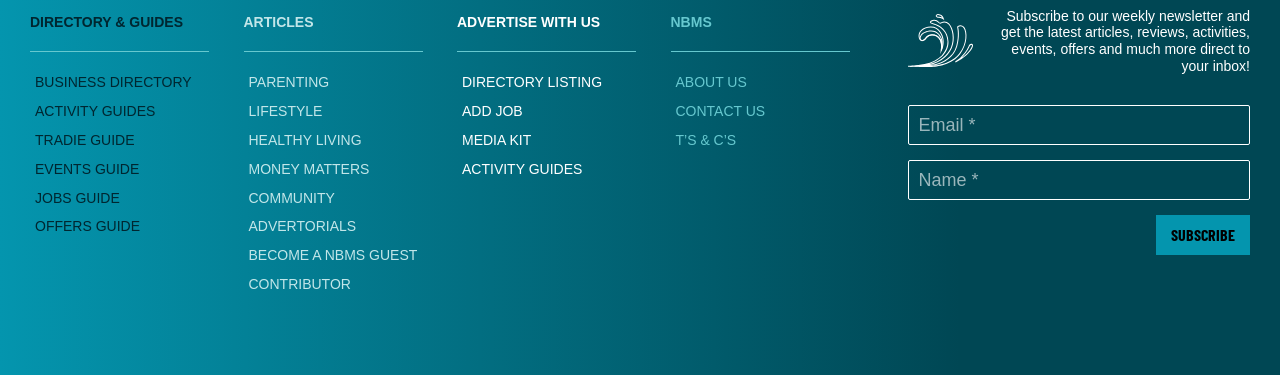Bounding box coordinates are given in the format (top-left x, top-left y, bottom-right x, bottom-right y). All values should be floating point numbers between 0 and 1. Provide the bounding box coordinate for the UI element described as: alt="SiteLock" title="SiteLock"

None